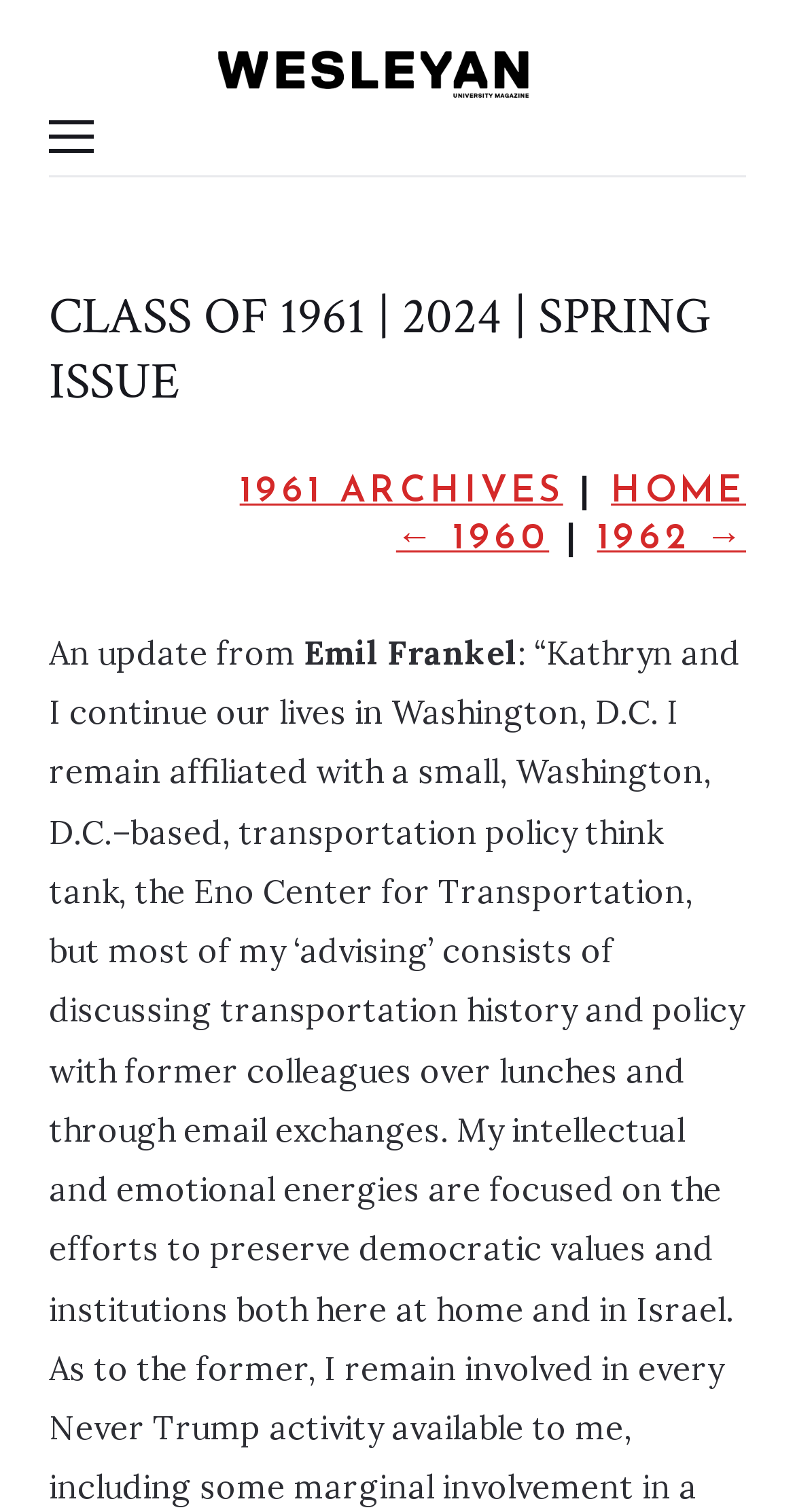Please reply with a single word or brief phrase to the question: 
What is the year of the spring issue?

2024